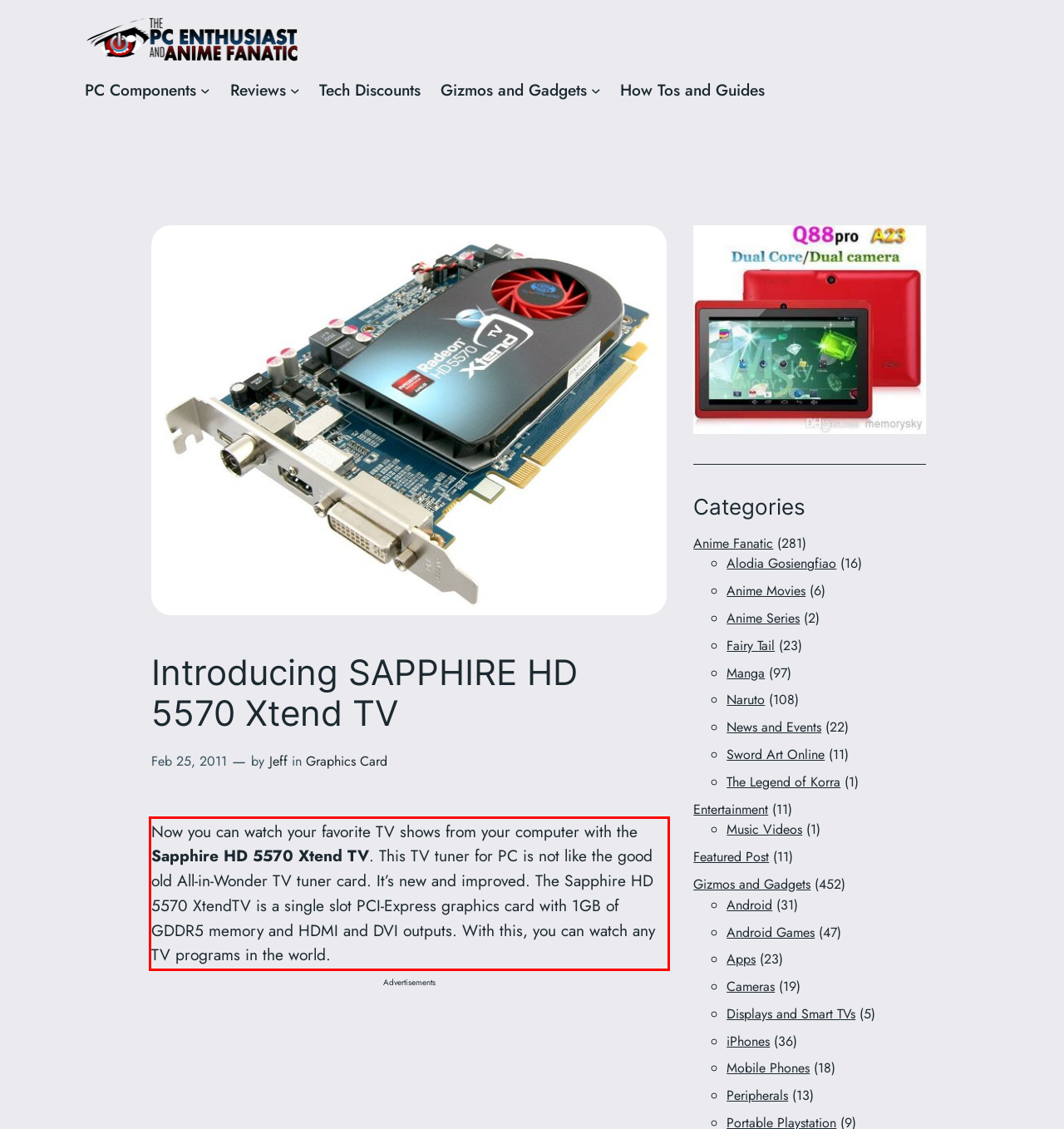Please examine the screenshot of the webpage and read the text present within the red rectangle bounding box.

Now you can watch your favorite TV shows from your computer with the Sapphire HD 5570 Xtend TV. This TV tuner for PC is not like the good old All-in-Wonder TV tuner card. It’s new and improved. The Sapphire HD 5570 XtendTV is a single slot PCI-Express graphics card with 1GB of GDDR5 memory and HDMI and DVI outputs. With this, you can watch any TV programs in the world.